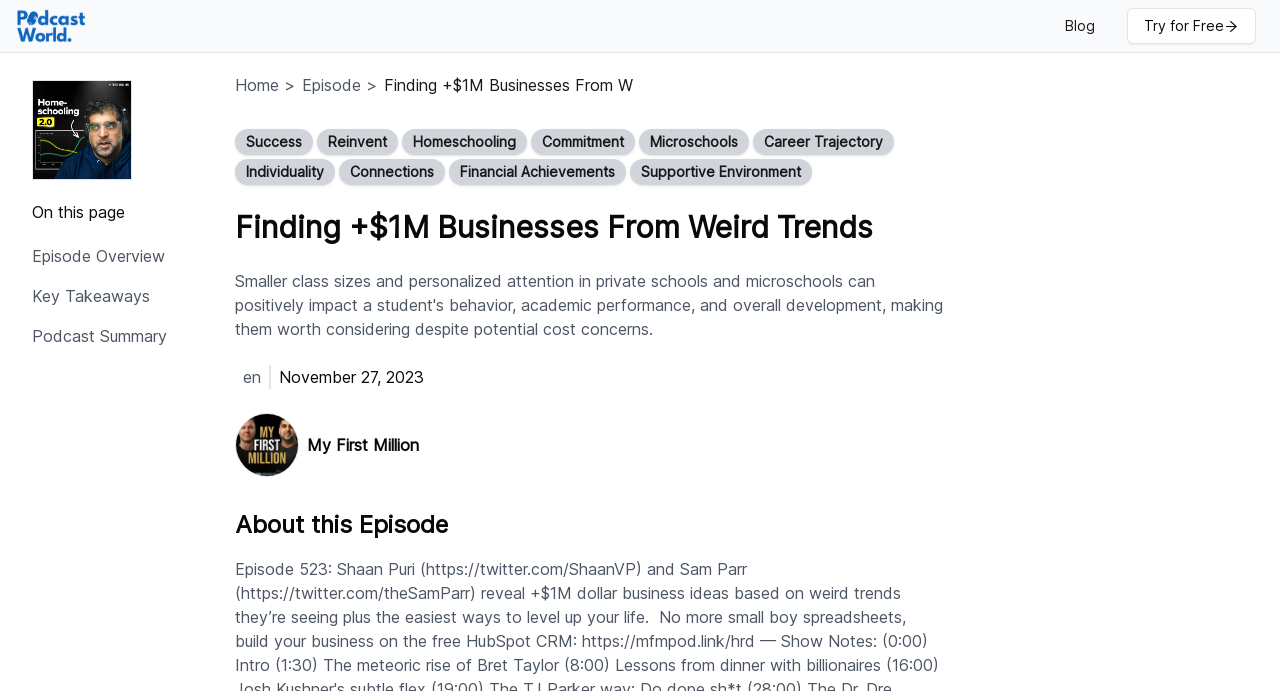Based on the element description, predict the bounding box coordinates (top-left x, top-left y, bottom-right x, bottom-right y) for the UI element in the screenshot: My First Million

[0.24, 0.627, 0.327, 0.661]